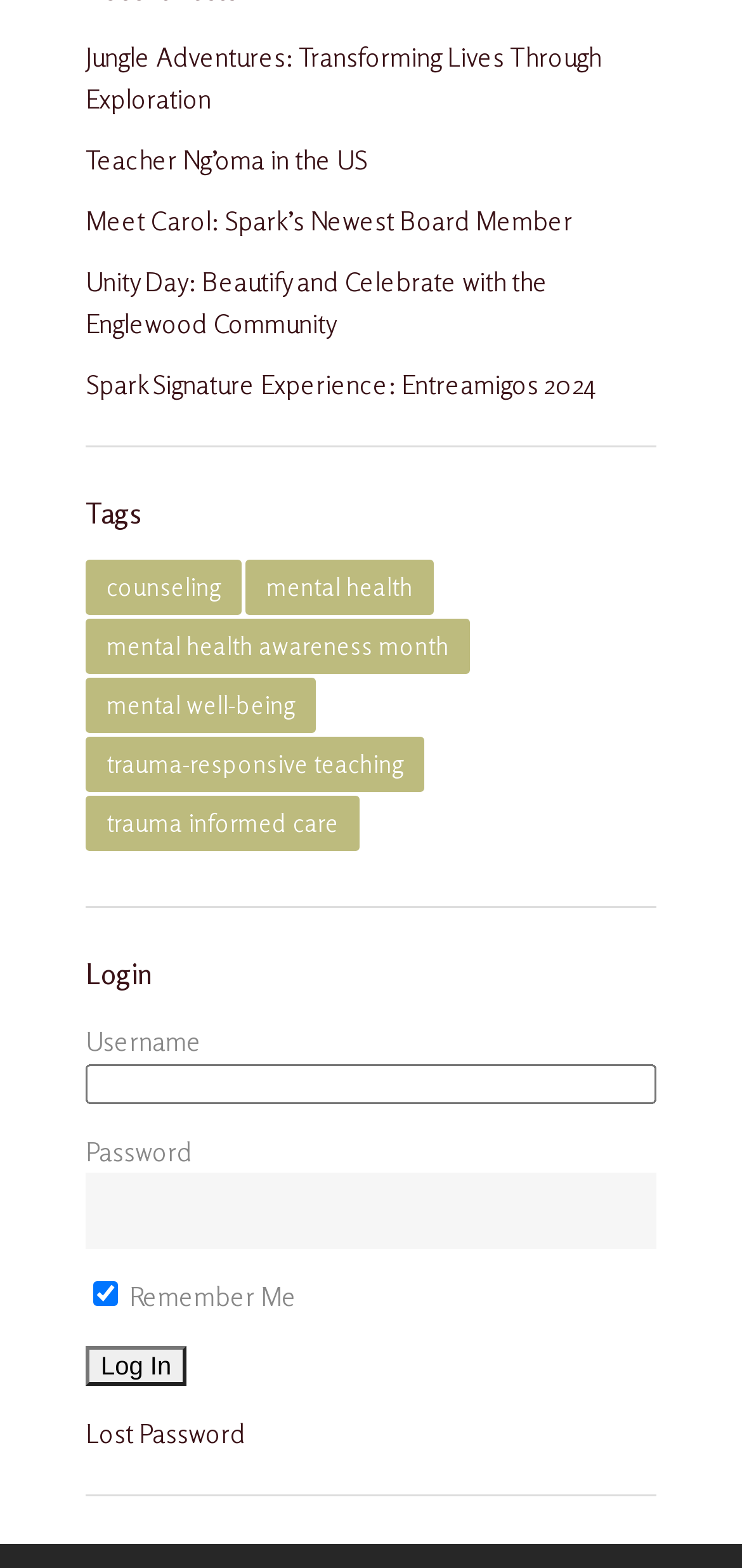Reply to the question below using a single word or brief phrase:
What is the purpose of the textbox below 'Username'?

Enter username